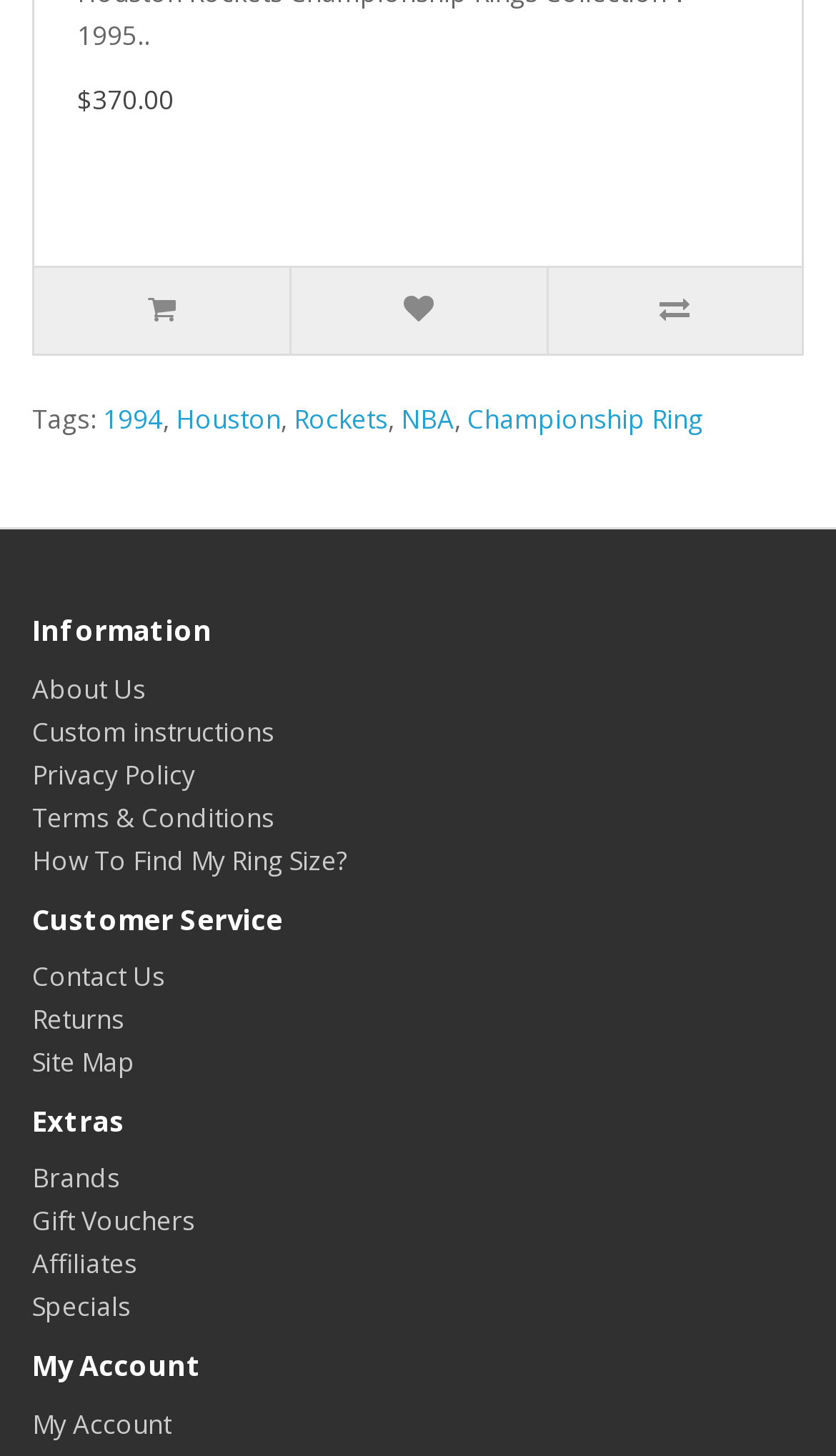What is the last link in the 'My Account' section?
Using the image as a reference, deliver a detailed and thorough answer to the question.

The last link in the 'My Account' section is 'My Account', which is located at the bottom of the webpage.